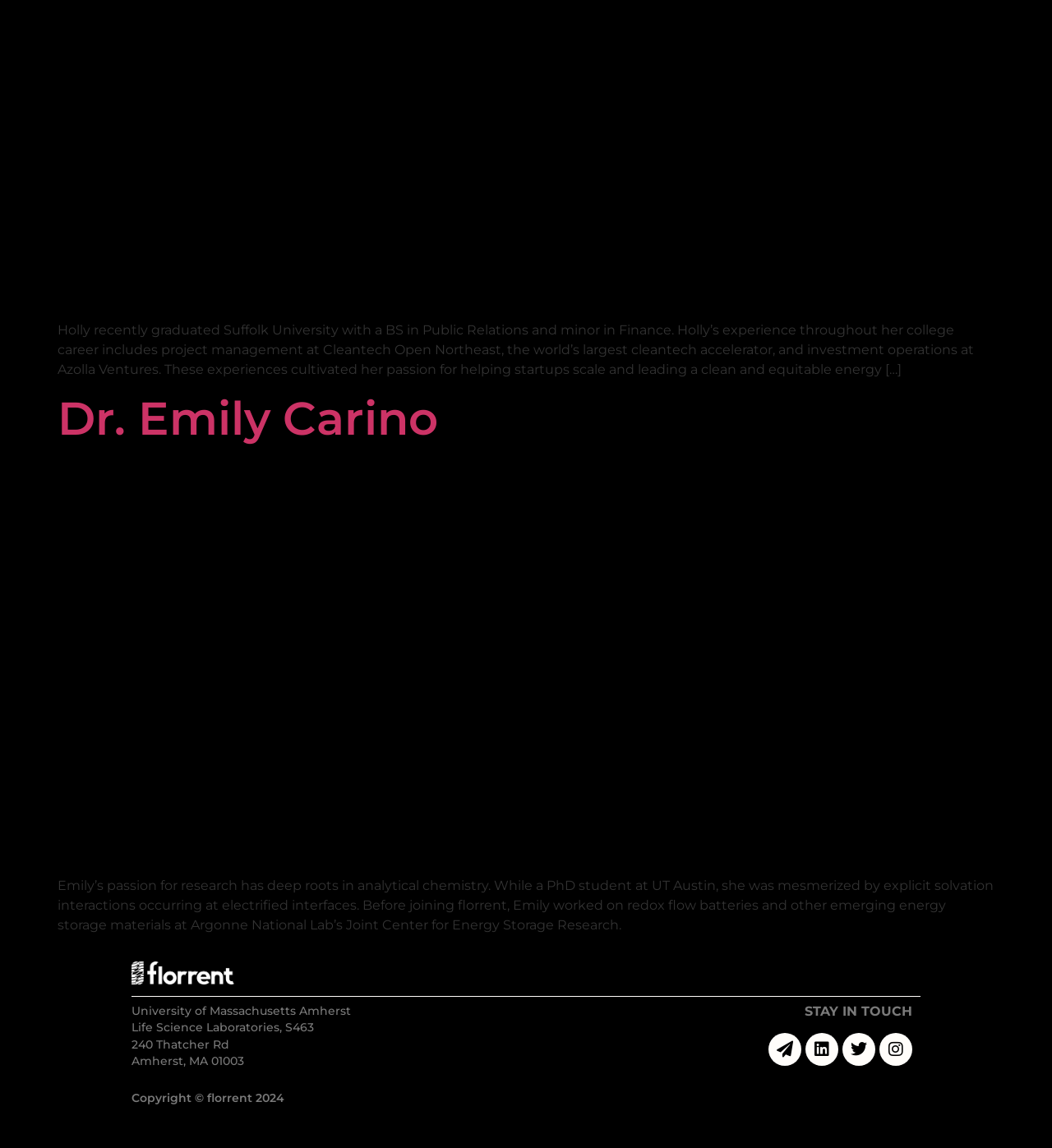What is Holly's field of study?
Please answer the question with a single word or phrase, referencing the image.

Public Relations